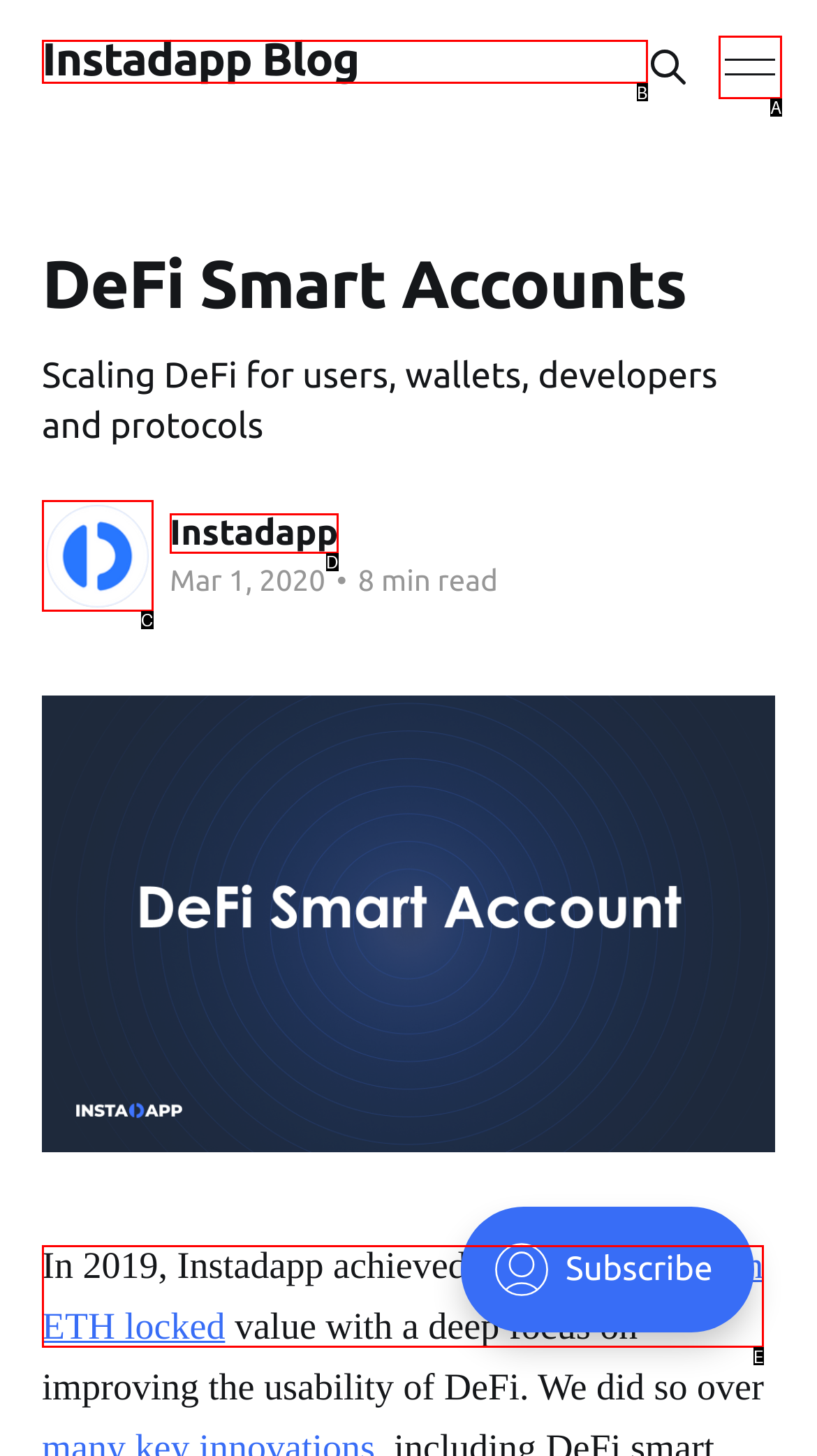From the provided options, pick the HTML element that matches the description: Instadapp Blog. Respond with the letter corresponding to your choice.

B